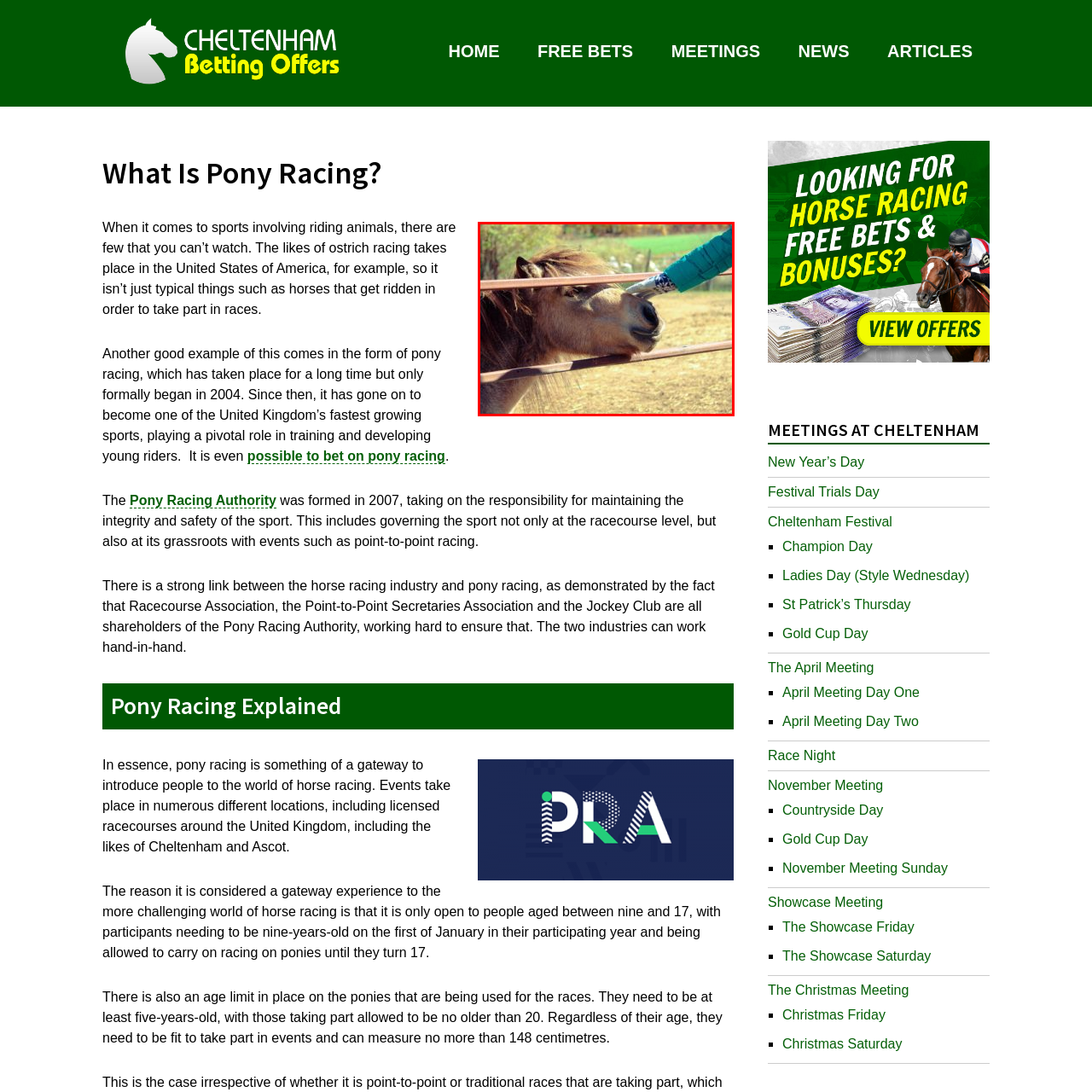Give an elaborate description of the visual elements within the red-outlined box.

The image captures a close-up moment of a pony being stroked gently by a hand reaching through a fence. The pony's soft muzzle is depicted in detail, showcasing its warm brown coat and expressive features. The hand, clad in a blue-green sleeve, seems to offer comfort and affection, illustrating the bond that can exist between humans and animals. In the background, the blurred hints of nature imply a serene outdoor setting, likely at a pony racing venue or a stable, which is relevant to the context of pony racing discussed in the accompanying text. This image beautifully embodies the nurturing relationship that underpins the sport, highlighting the importance of care and training in developing young riders and their ponies.